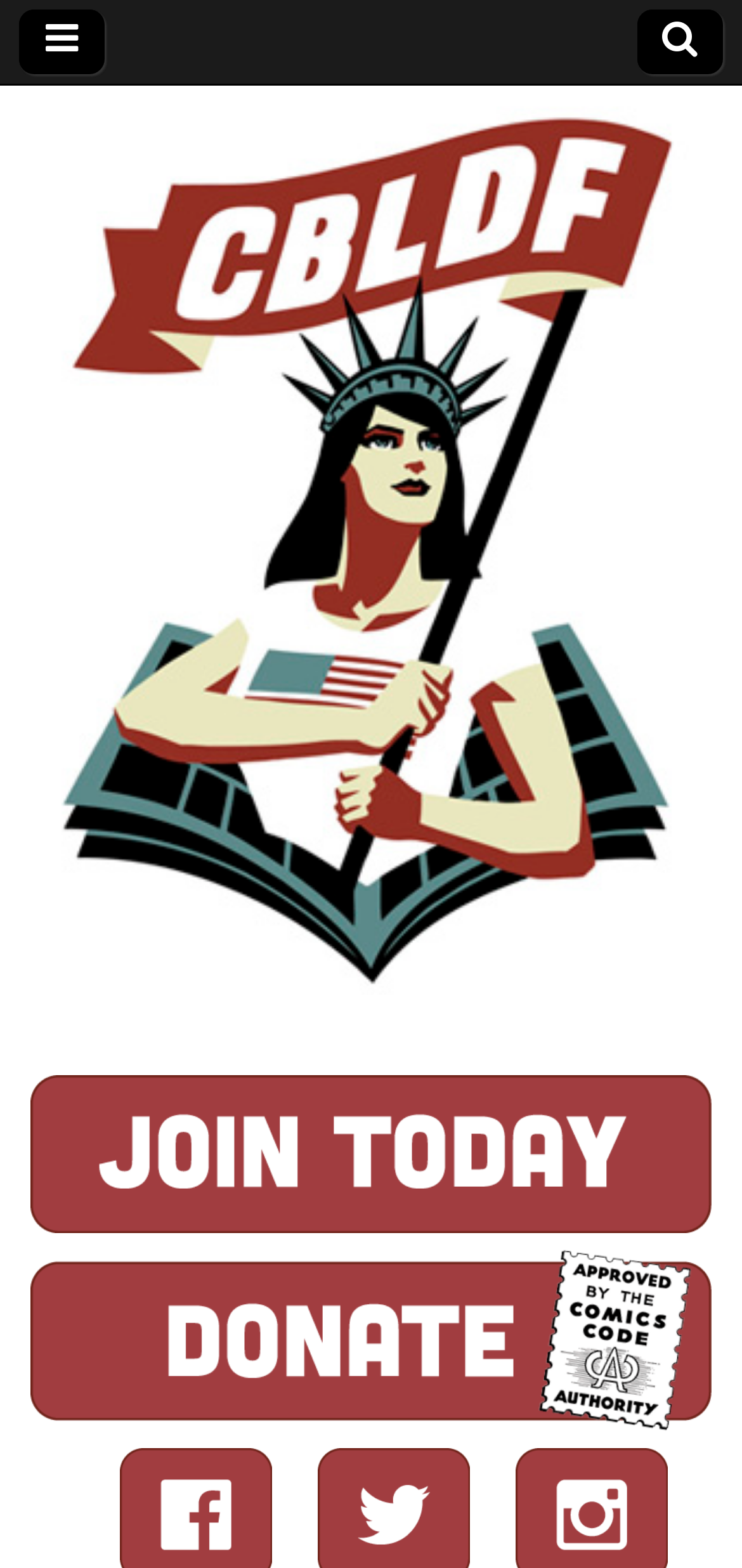Respond to the question below with a single word or phrase:
What is the text of the first link?

Comic Book Legal Defense Fund